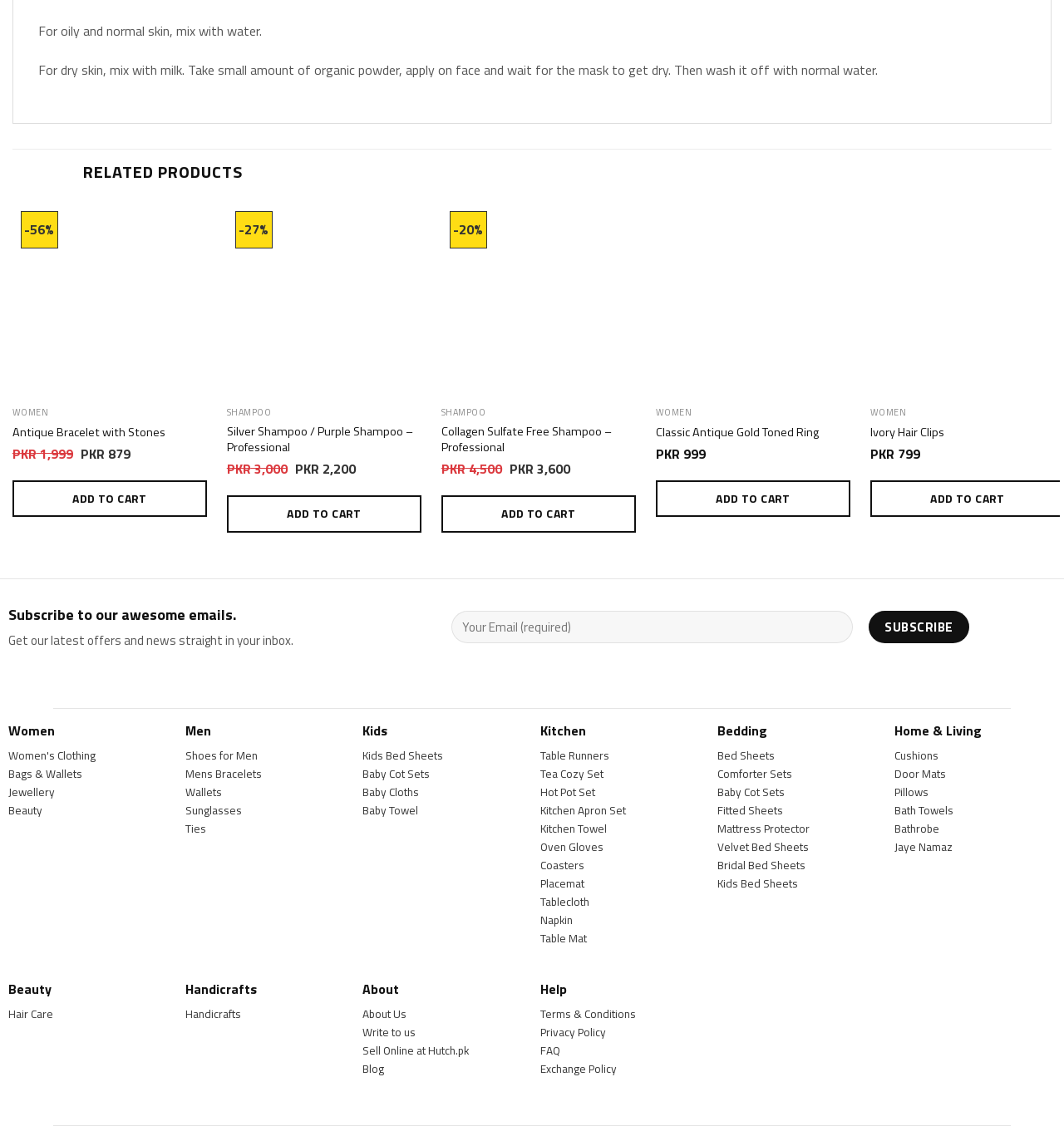Utilize the details in the image to give a detailed response to the question: What is the price of the Silver Shampoo Purple Shampoo Professional?

The price of the Silver Shampoo Purple Shampoo Professional can be found by looking at the text 'PKR 2,200' below the product image, which indicates the price of the product.